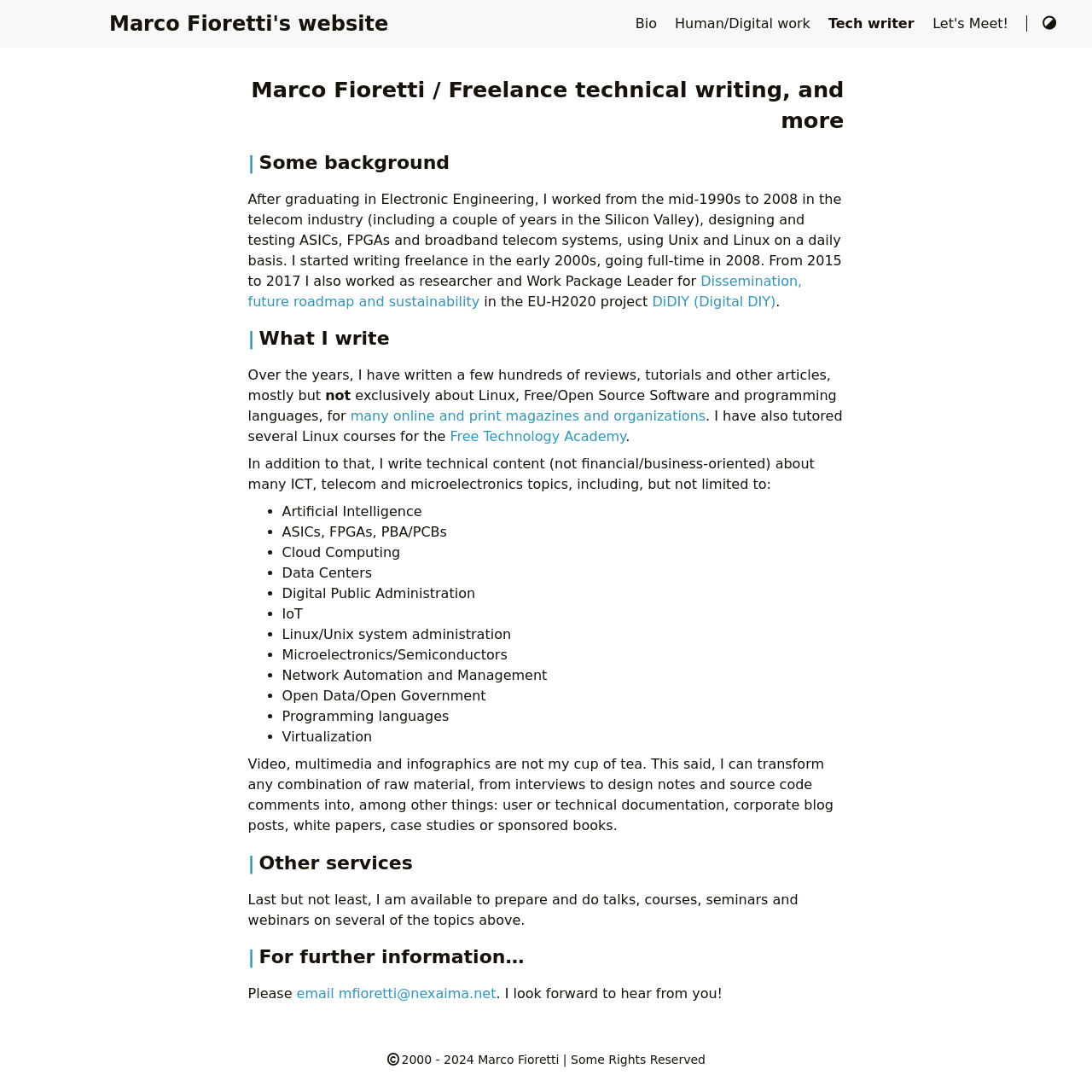Identify the bounding box coordinates of the clickable region necessary to fulfill the following instruction: "Click on the Bio link". The bounding box coordinates should be four float numbers between 0 and 1, i.e., [left, top, right, bottom].

[0.582, 0.014, 0.606, 0.029]